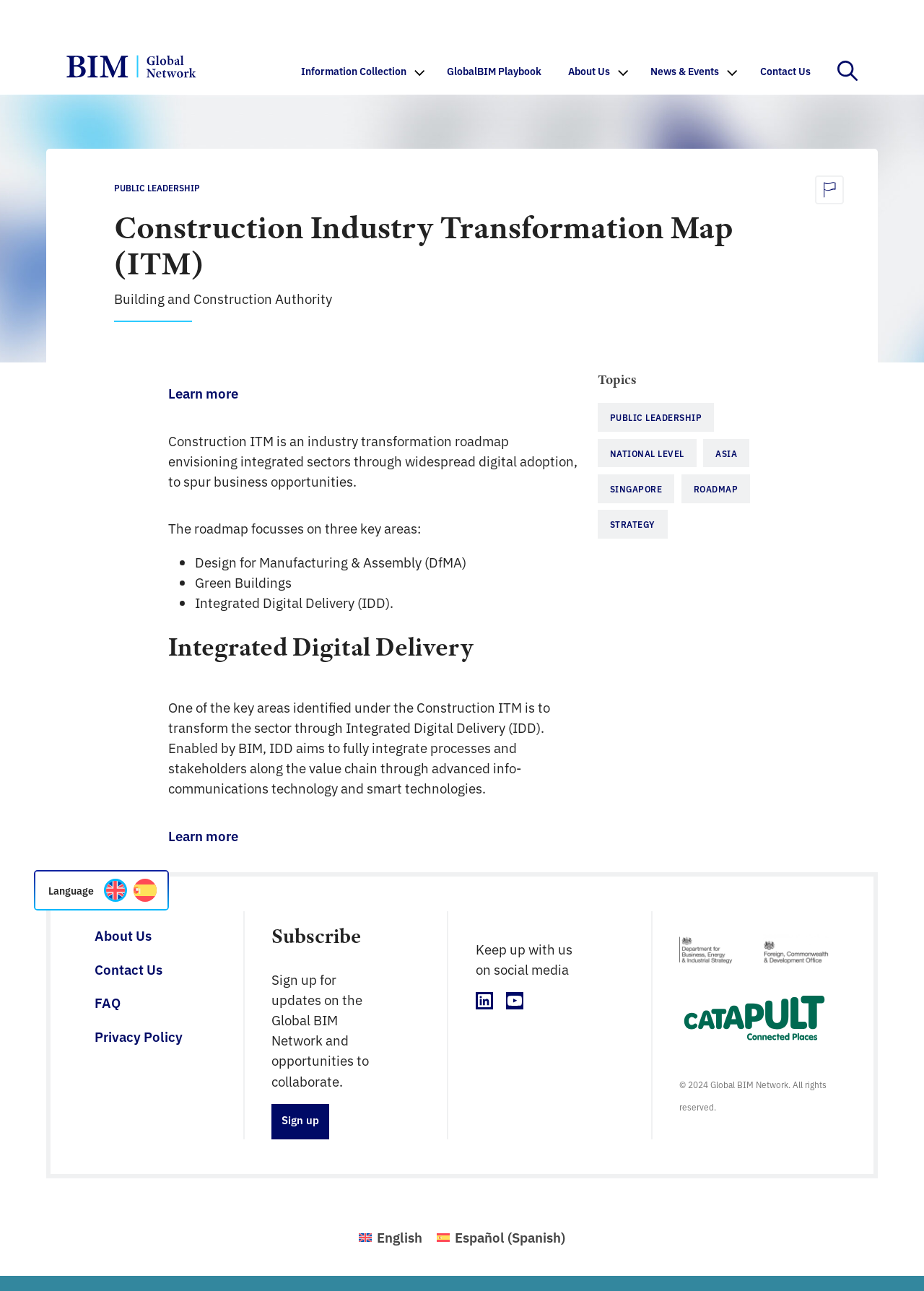What is the purpose of Integrated Digital Delivery?
Based on the screenshot, answer the question with a single word or phrase.

To fully integrate processes and stakeholders along the value chain